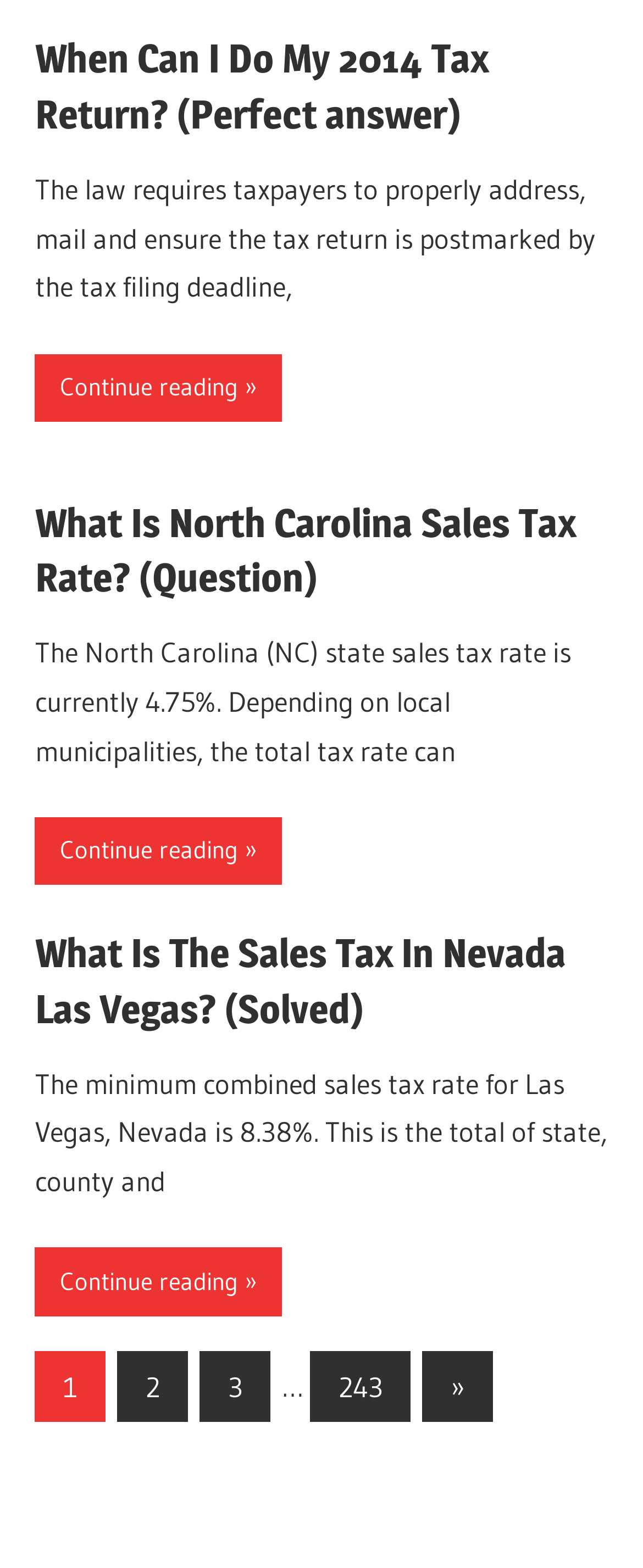Indicate the bounding box coordinates of the clickable region to achieve the following instruction: "View the next page of posts."

[0.657, 0.861, 0.767, 0.907]